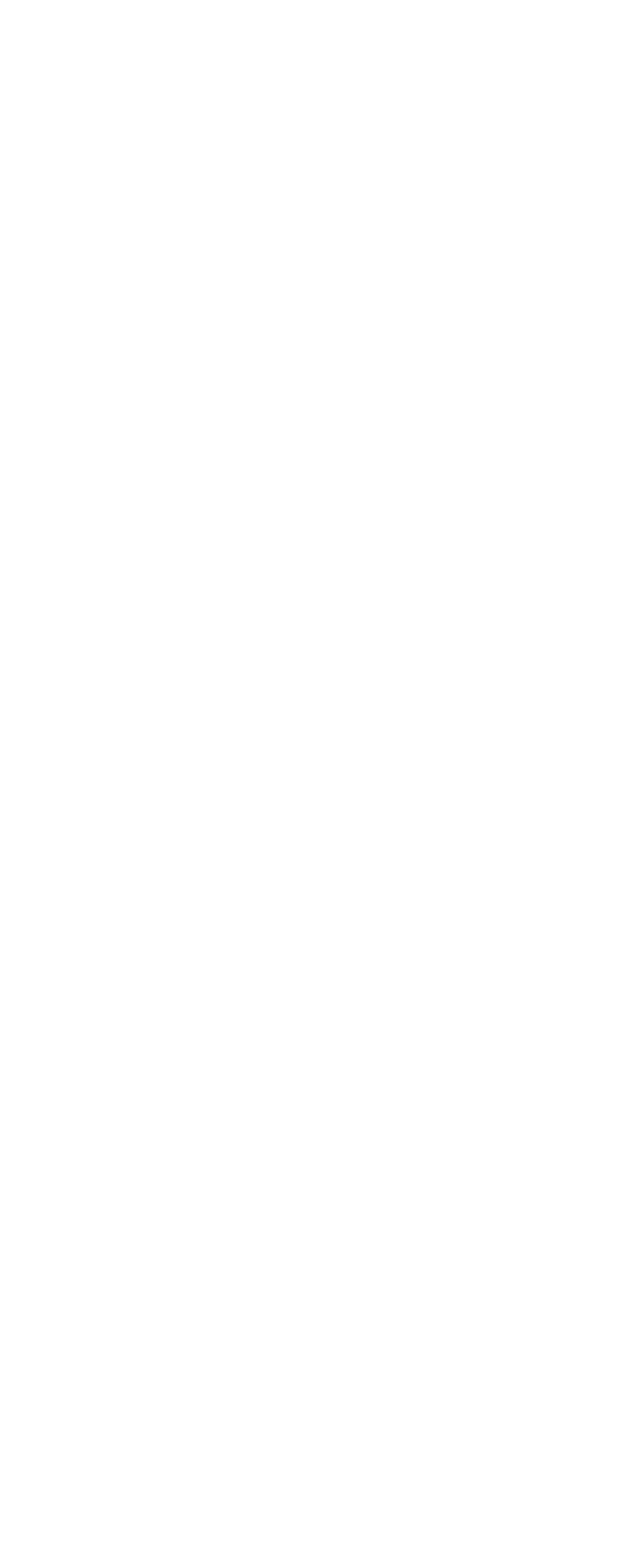Determine the bounding box coordinates of the clickable element to achieve the following action: 'Click on the 'NEXT ARTICLE' link'. Provide the coordinates as four float values between 0 and 1, formatted as [left, top, right, bottom].

[0.703, 0.076, 0.959, 0.123]